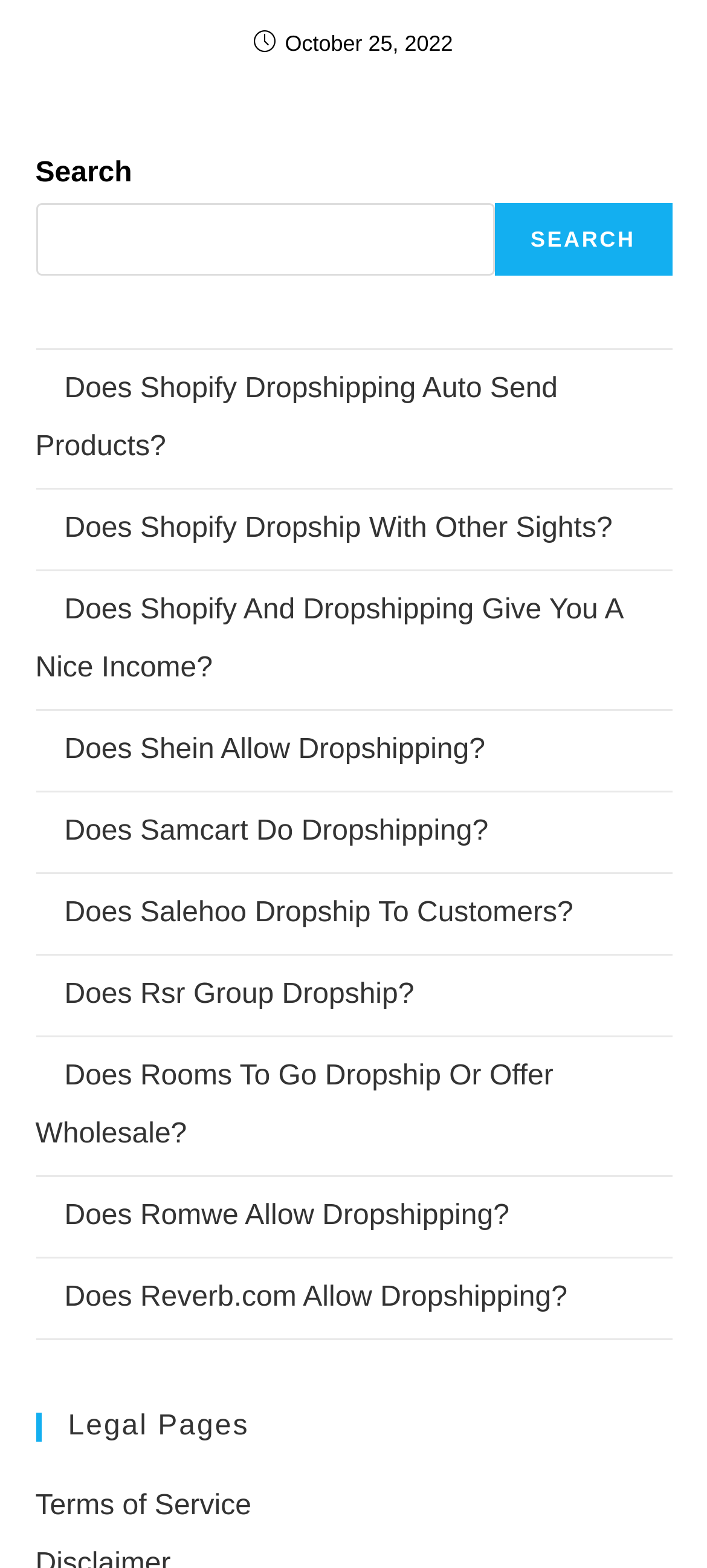Please find the bounding box for the UI component described as follows: "Does Salehoo Dropship To Customers?".

[0.091, 0.572, 0.811, 0.592]